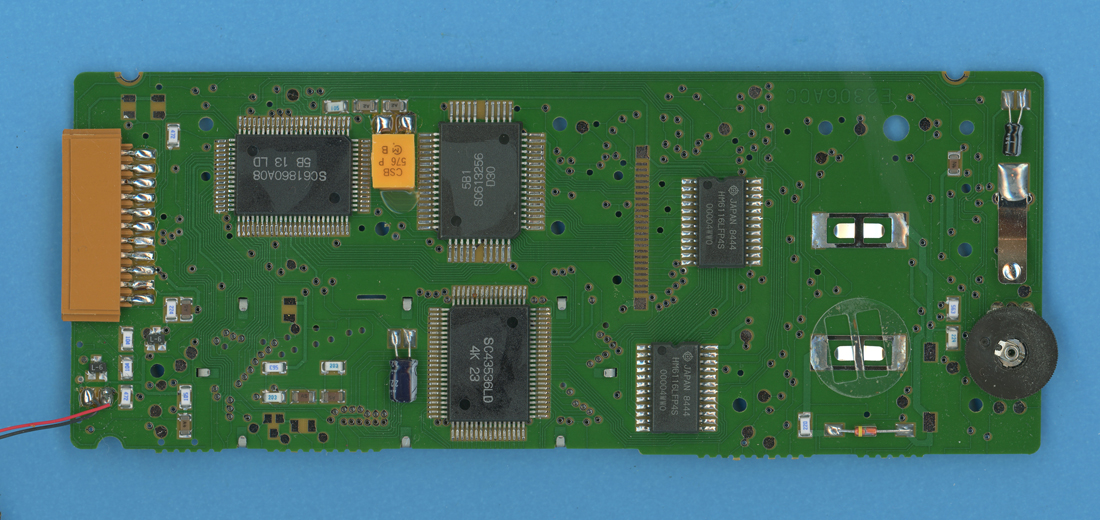Provide a comprehensive description of the image.

The image showcases a detailed view of a green printed circuit board (PCB) set against a light blue background. The board is densely populated with various electronic components, including multiple integrated circuits (ICs) that are arranged in a grid-like fashion. Notable features include a prominent yellow connector on the left side and several smaller capacitors and resistors scattered across the surface. The PCB indicates a high level of design sophistication, with smooth pathways connecting the components, showcasing its role as a vital part of an electronic device. The complexity of the layout suggests it may be used for processing or controlling functions within a larger system.